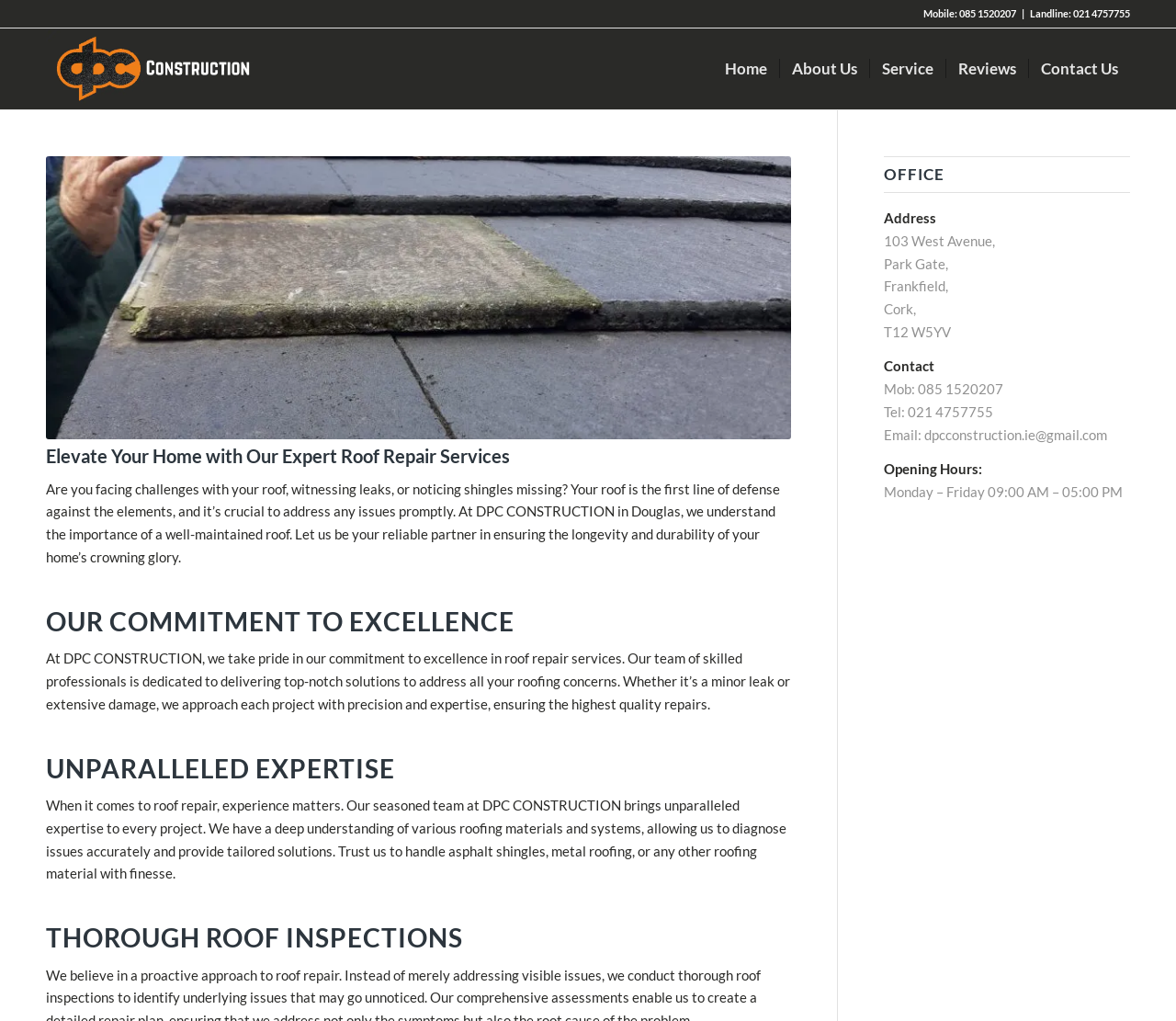What is the email address for contact?
Answer the question with a thorough and detailed explanation.

I found the email address for contact by looking at the 'OFFICE' section on the right side of the webpage, where it lists the email address as 'dpcconstruction.ie@gmail.com'.